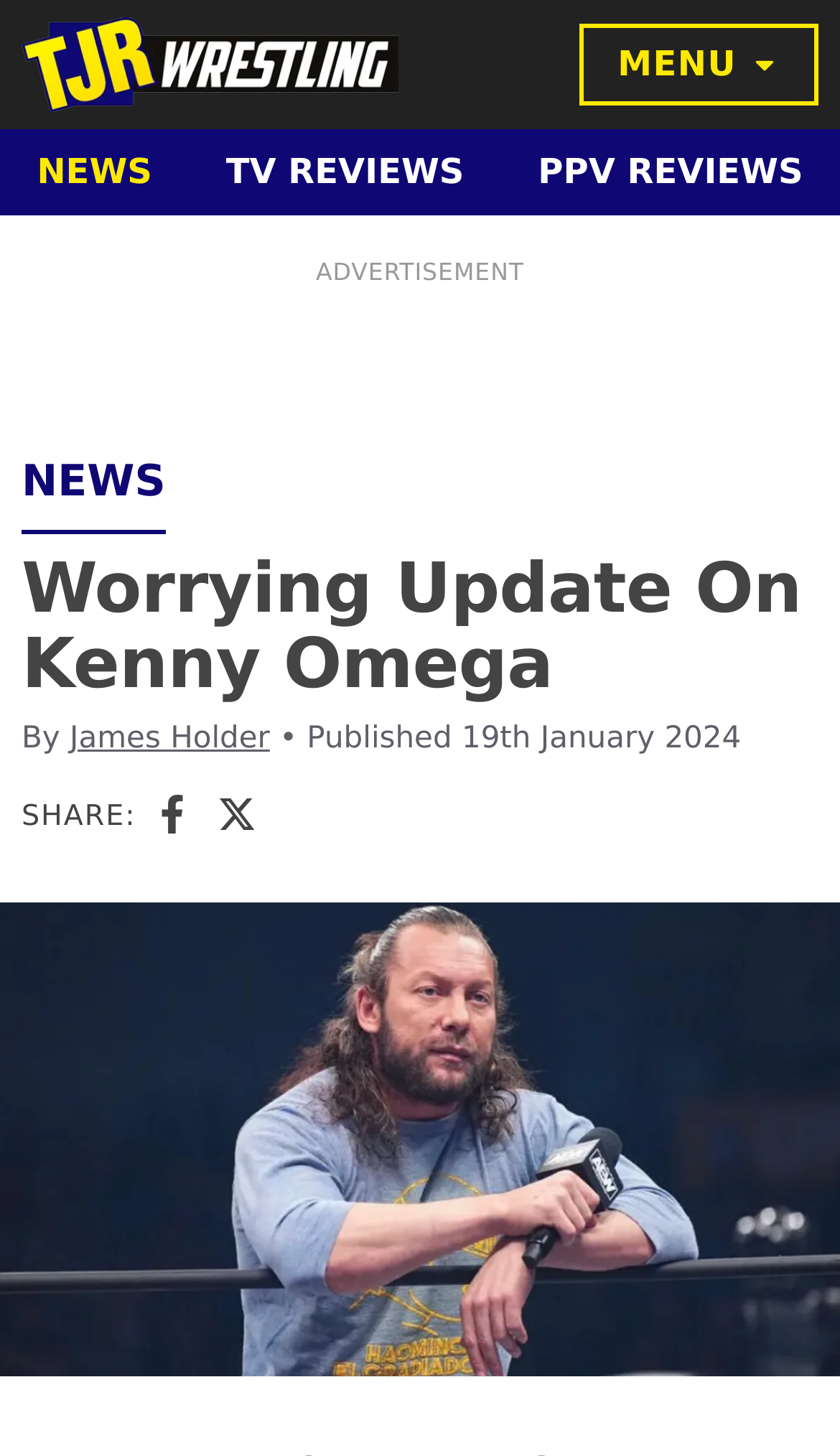Determine the bounding box coordinates of the element's region needed to click to follow the instruction: "Share on Facebook". Provide these coordinates as four float numbers between 0 and 1, formatted as [left, top, right, bottom].

[0.183, 0.573, 0.229, 0.601]